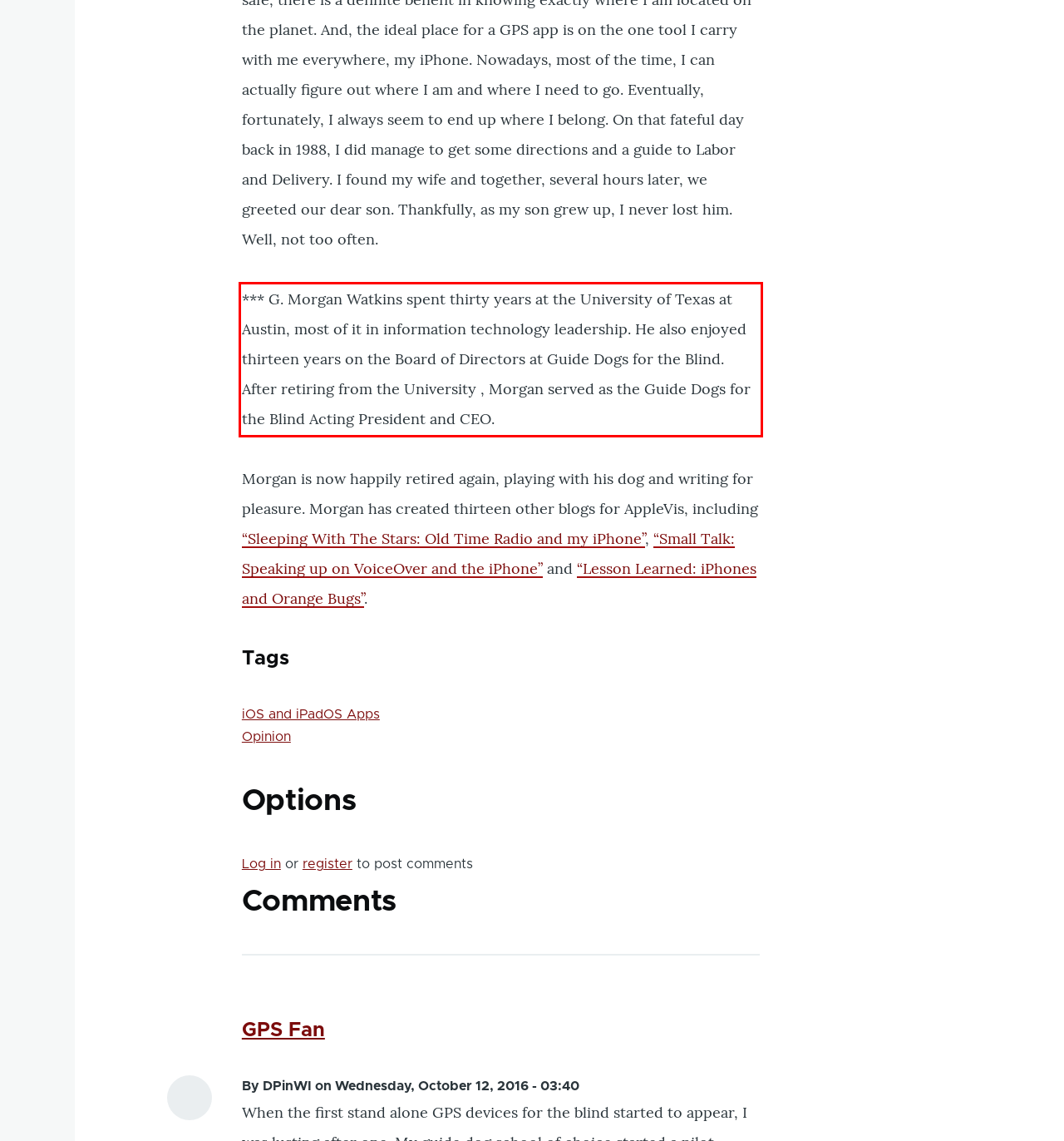Examine the webpage screenshot and use OCR to recognize and output the text within the red bounding box.

*** G. Morgan Watkins spent thirty years at the University of Texas at Austin, most of it in information technology leadership. He also enjoyed thirteen years on the Board of Directors at Guide Dogs for the Blind. After retiring from the University , Morgan served as the Guide Dogs for the Blind Acting President and CEO.